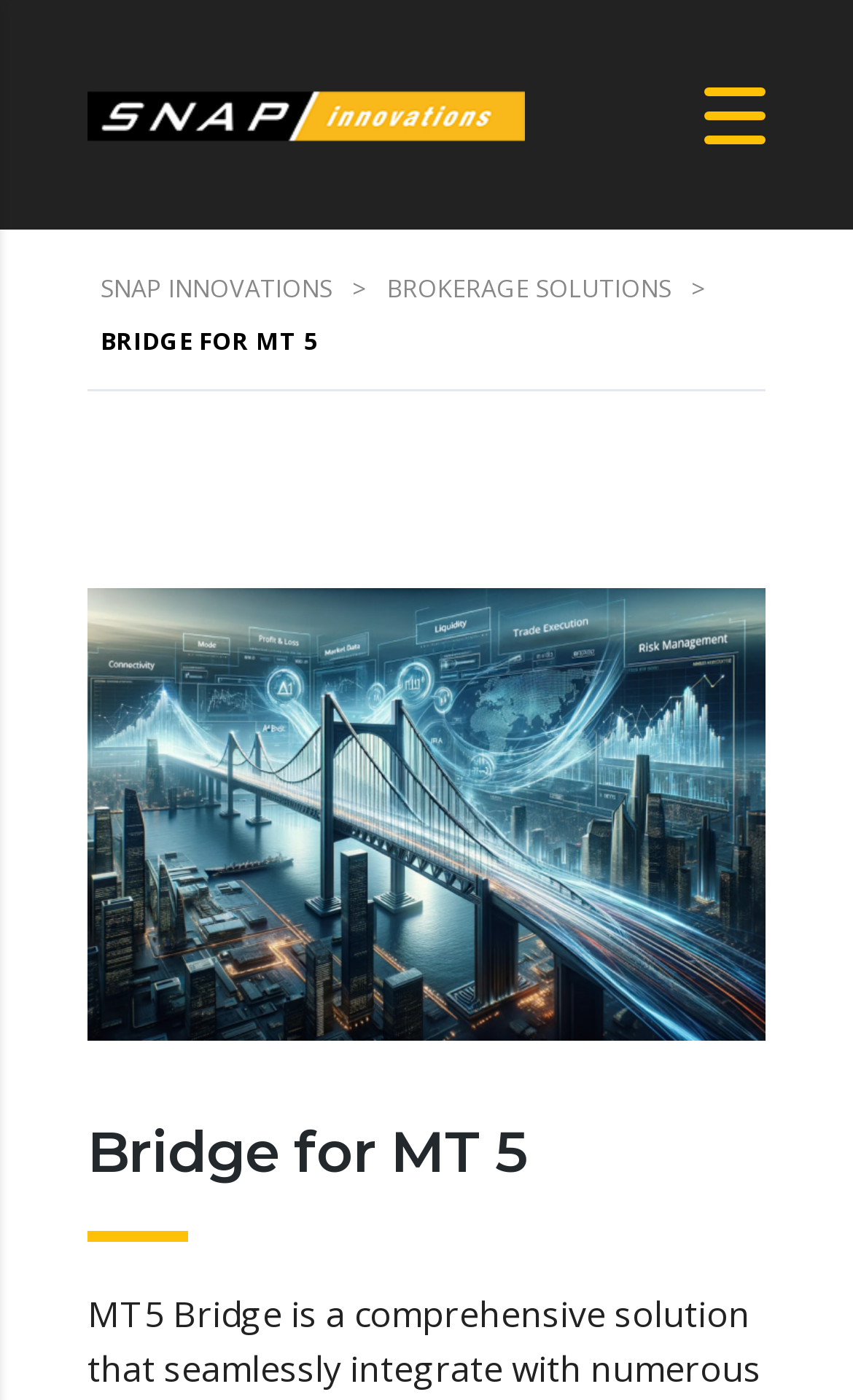What is the logo of the website?
Give a one-word or short-phrase answer derived from the screenshot.

Site Logo